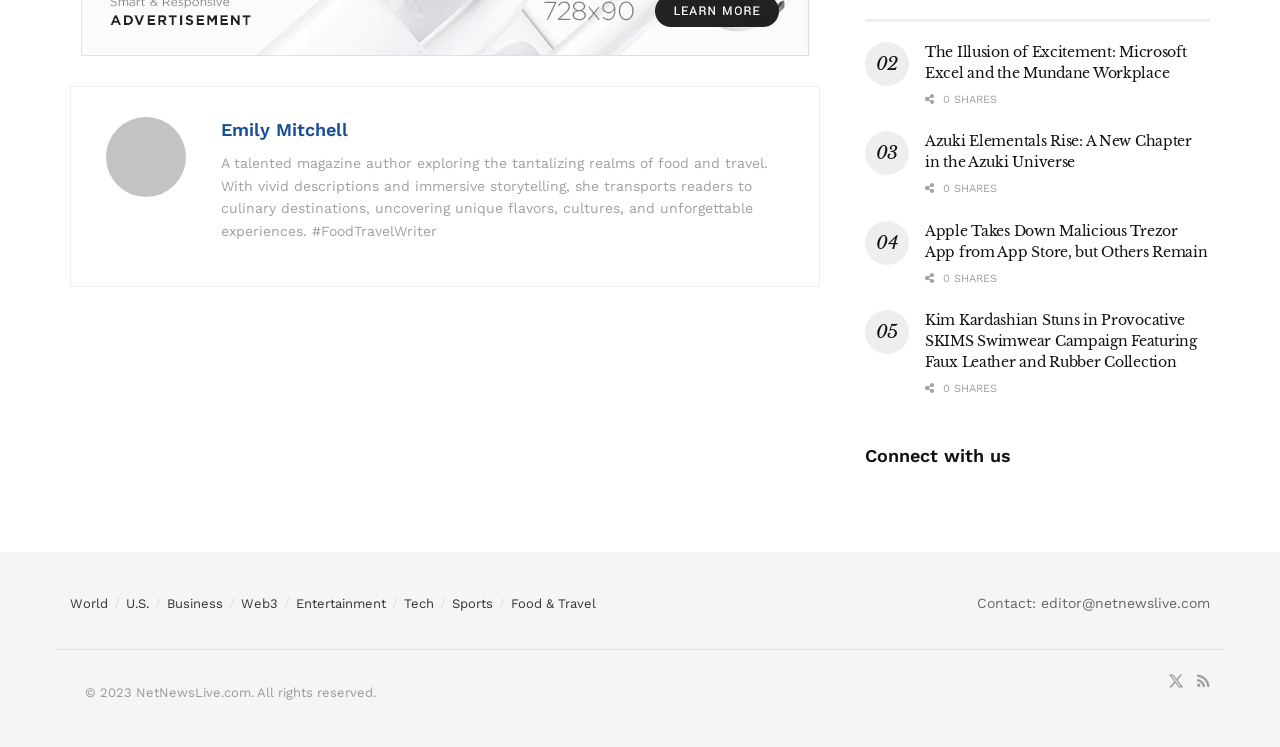Find the bounding box coordinates for the HTML element described in this sentence: "Connect with us". Provide the coordinates as four float numbers between 0 and 1, in the format [left, top, right, bottom].

[0.676, 0.595, 0.79, 0.623]